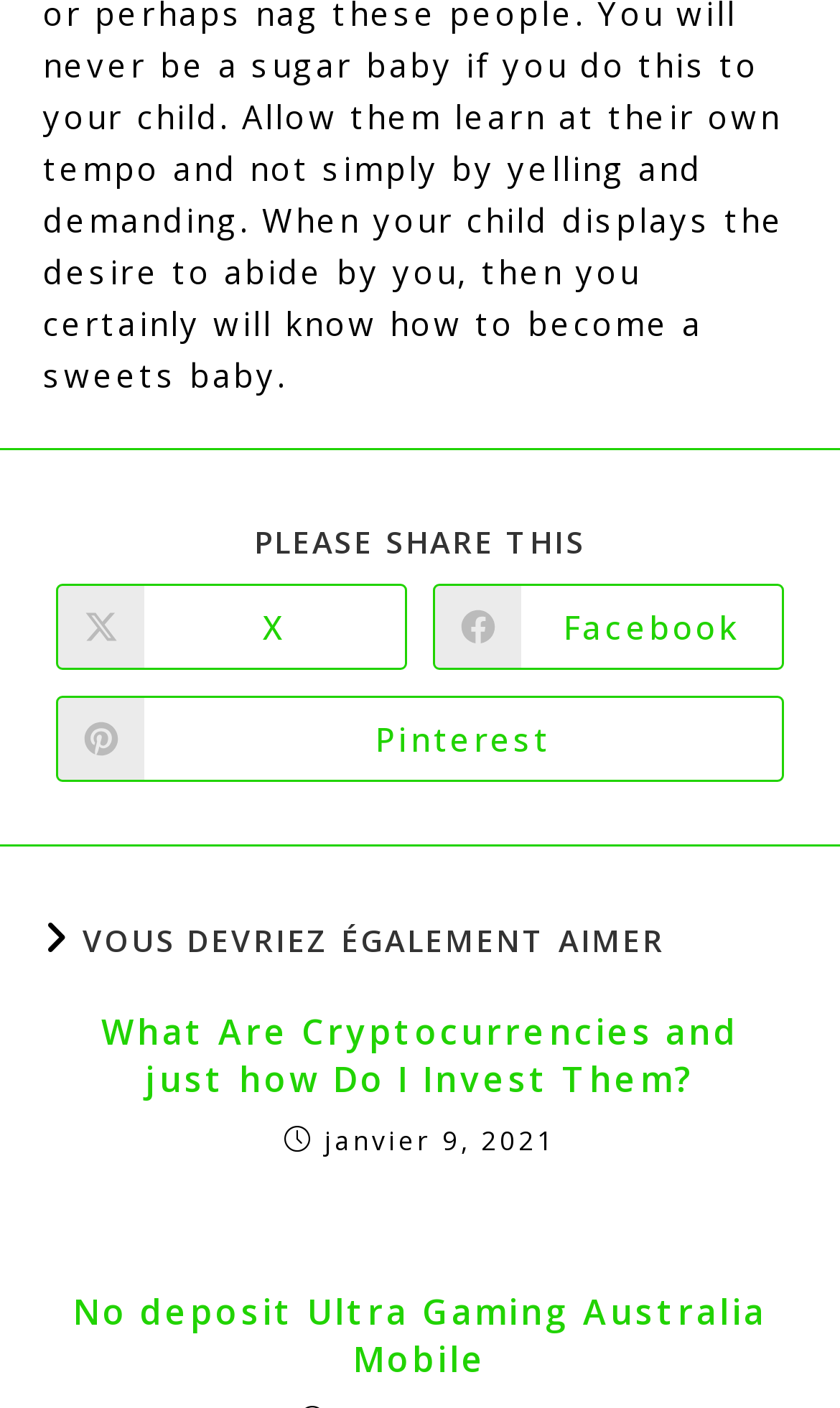Provide a short, one-word or phrase answer to the question below:
What is the purpose of the 'PARTAGER CE CONTENU' section?

Sharing content